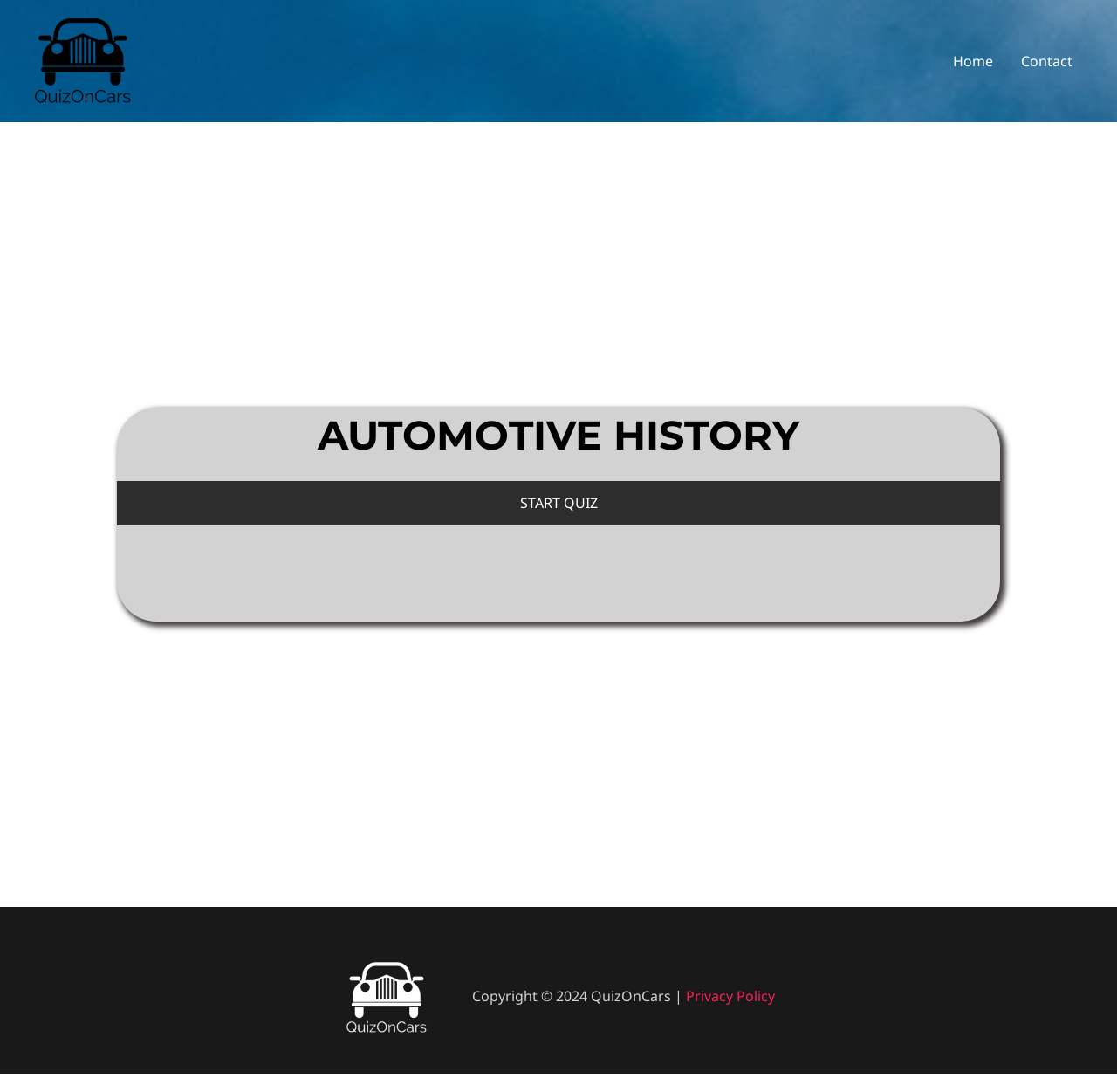Give the bounding box coordinates for the element described as: "Follow".

None